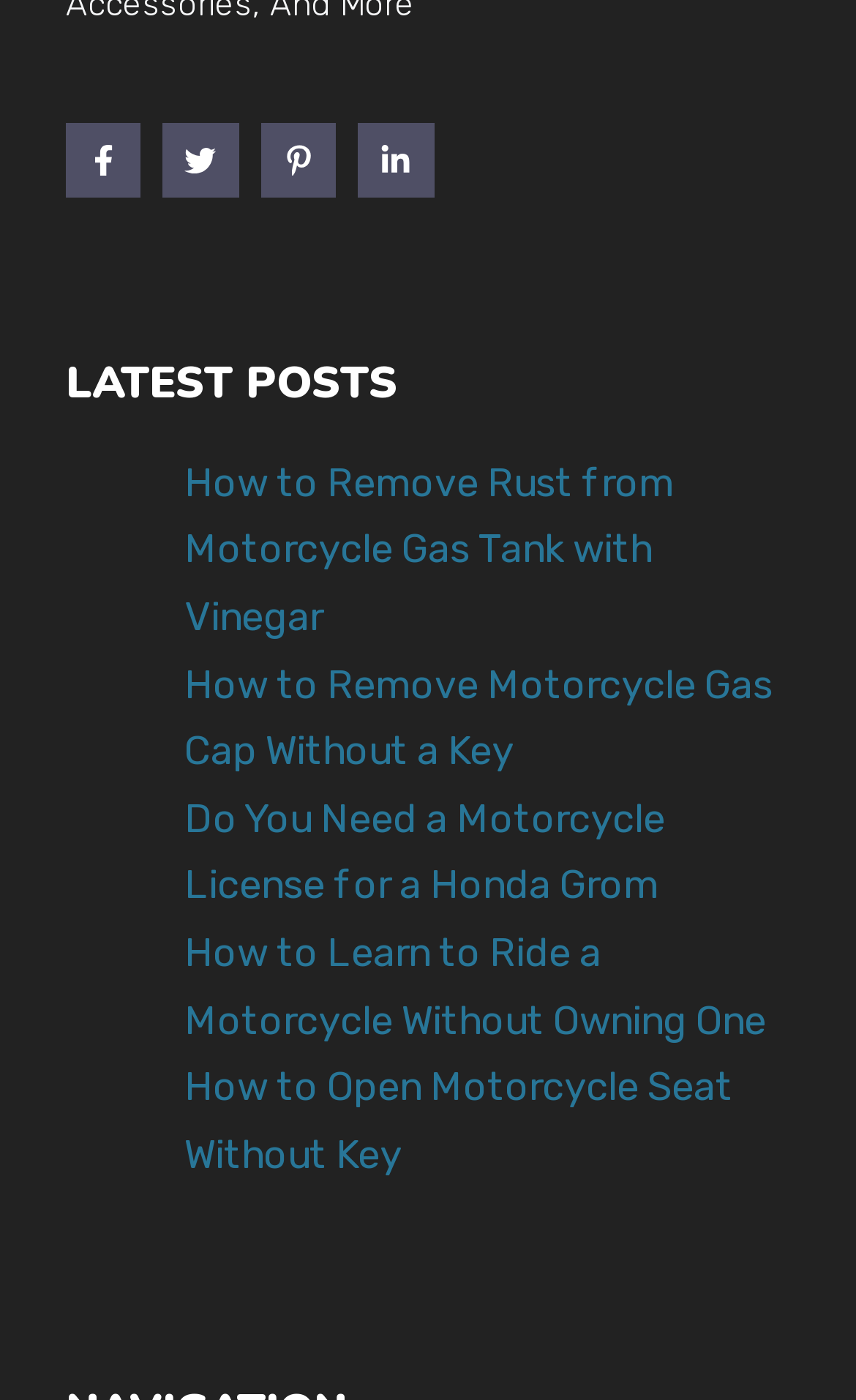Determine the bounding box coordinates of the region I should click to achieve the following instruction: "Check December 2022". Ensure the bounding box coordinates are four float numbers between 0 and 1, i.e., [left, top, right, bottom].

None